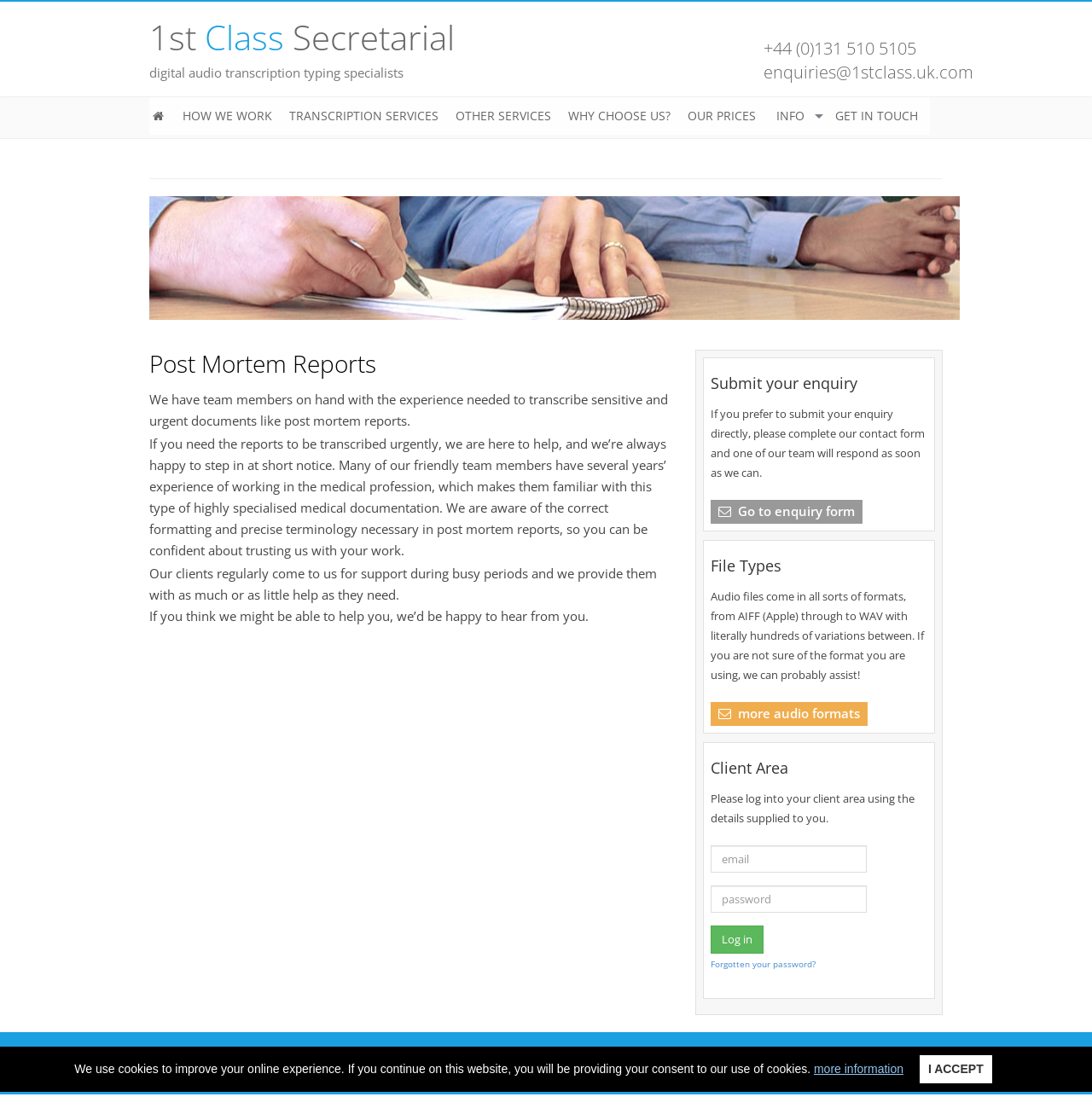Find the bounding box of the UI element described as: "This is the money podcast". The bounding box coordinates should be given as four float values between 0 and 1, i.e., [left, top, right, bottom].

None